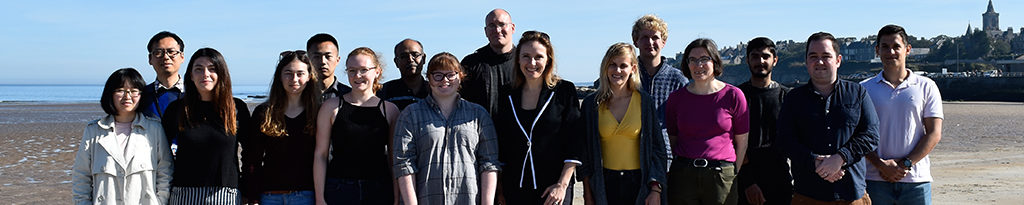Offer an in-depth caption of the image, mentioning all notable aspects.

The image features a group of former lab members from The Goss Lab, posing together on a sunny beach. The backdrop showcases a clear blue sky and gentle waves lapping on the shore, creating a serene coastal atmosphere. The diverse group includes individuals of various backgrounds, dressed in casual summer attire, standing closely together with smiles, reflecting a sense of camaraderie and accomplishment. The image captures a moment in time, symbolizing teamwork and the collaborative spirit of the lab, emphasizing the importance of community in scientific endeavors.